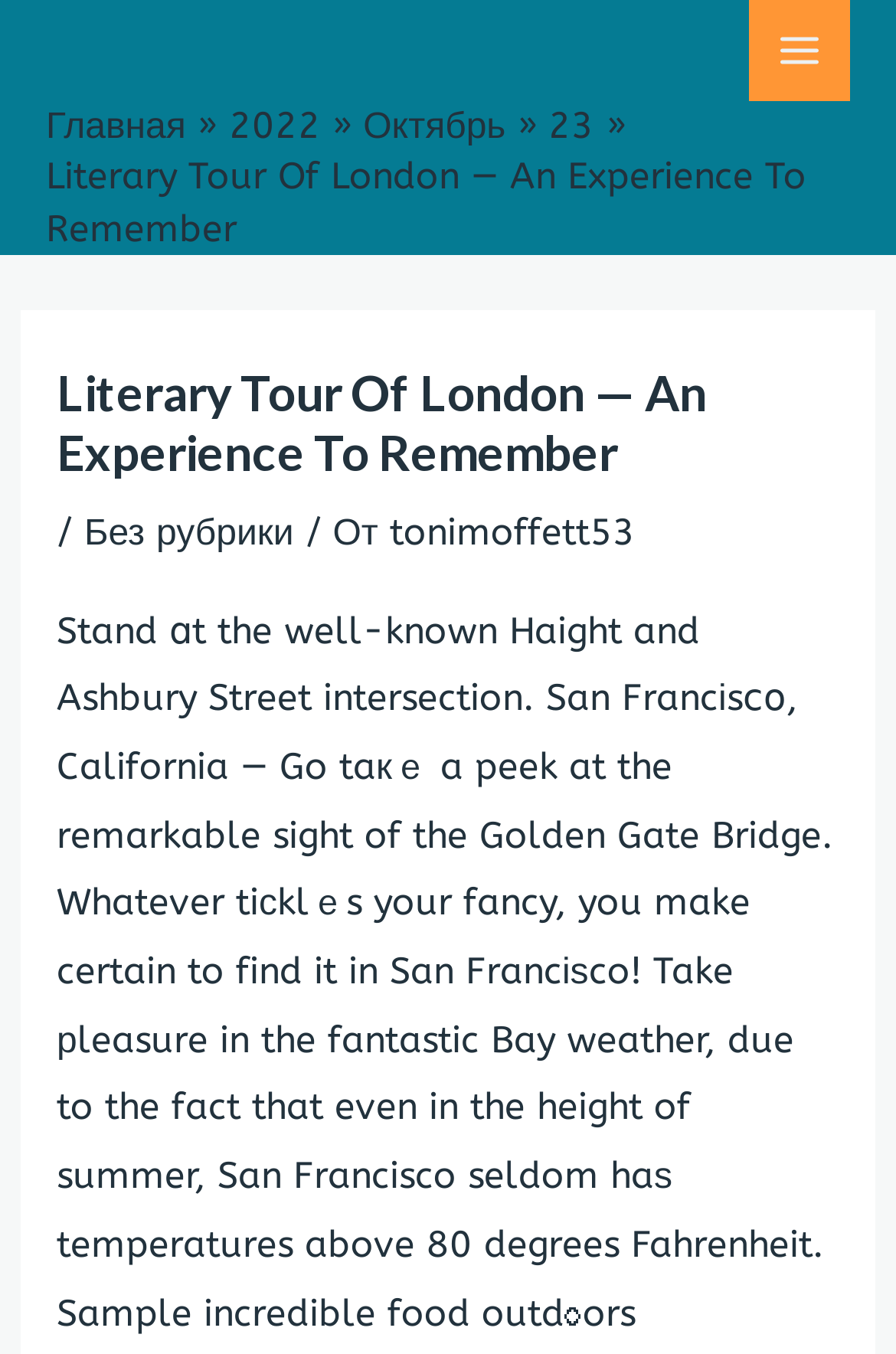Illustrate the webpage's structure and main components comprehensively.

The webpage is about a literary tour of London, with a focus on providing an unforgettable experience. At the top-right corner, there is a "MAIN MENU" button, accompanied by a small image. Below this, a navigation menu spans across the top of the page, containing links to "Главная" (Home), "2022", "Октябрь" (October), and "23". 

To the left of the navigation menu, the title "Literary Tour Of London — An Experience To Remember" is prominently displayed. Below this title, a header section contains the same title, followed by a slash and a link to "Без рубрики" (Uncategorized), then a phrase "/ От" (From), and finally a link to "tonimoffett53".